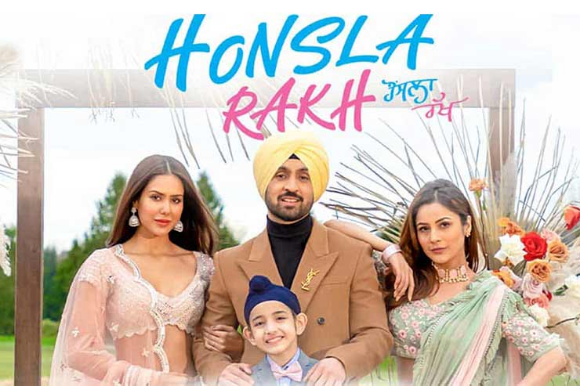What is the color of the young boy's outfit?
Provide a one-word or short-phrase answer based on the image.

Blue